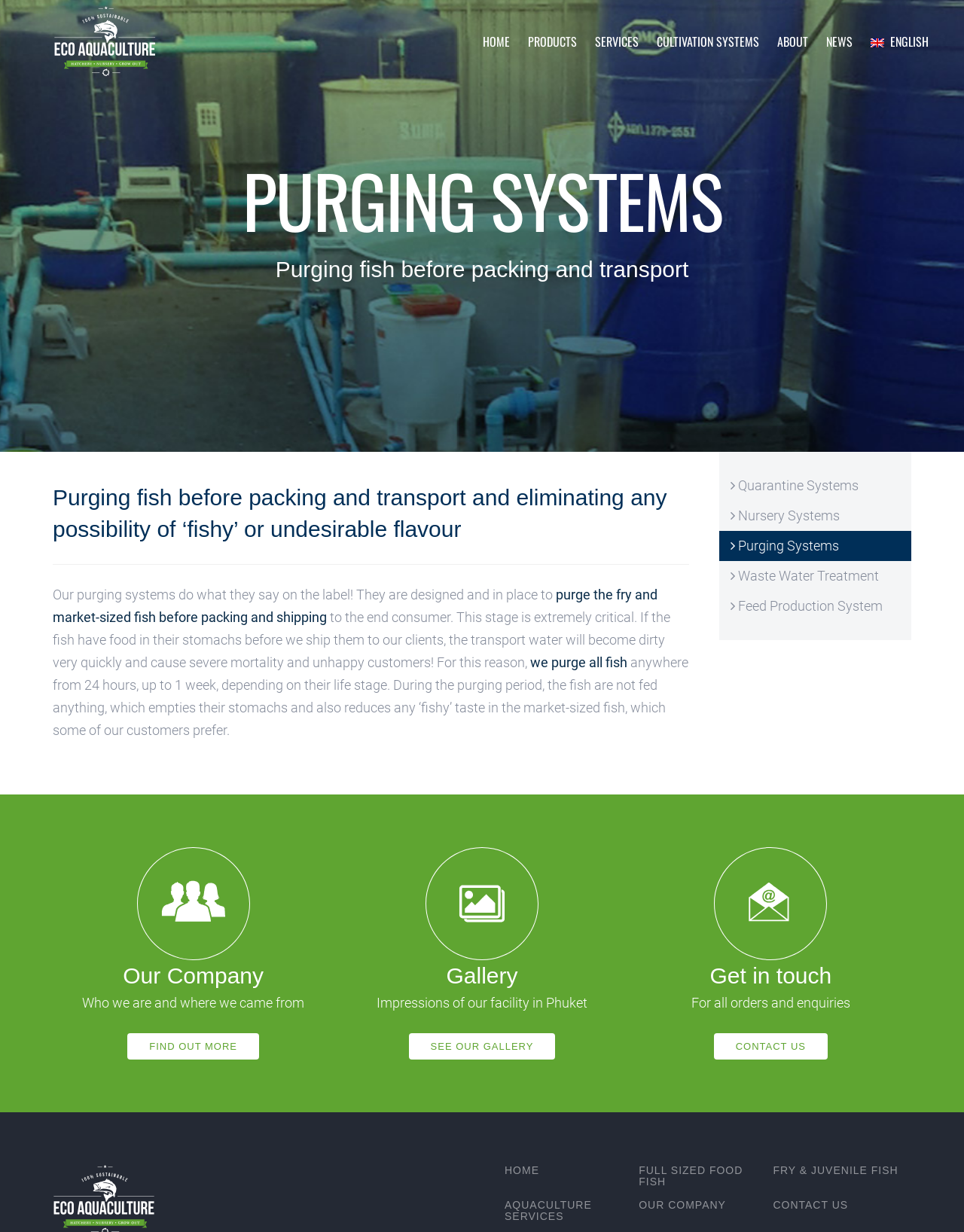What is the company's main product?
Give a detailed and exhaustive answer to the question.

Although the webpage does not explicitly state the company's main product, it can be inferred that the company is involved in aquaculture and provides fish-related products and services, such as full-sized food fish, fry and juvenile fish, and aquaculture services.